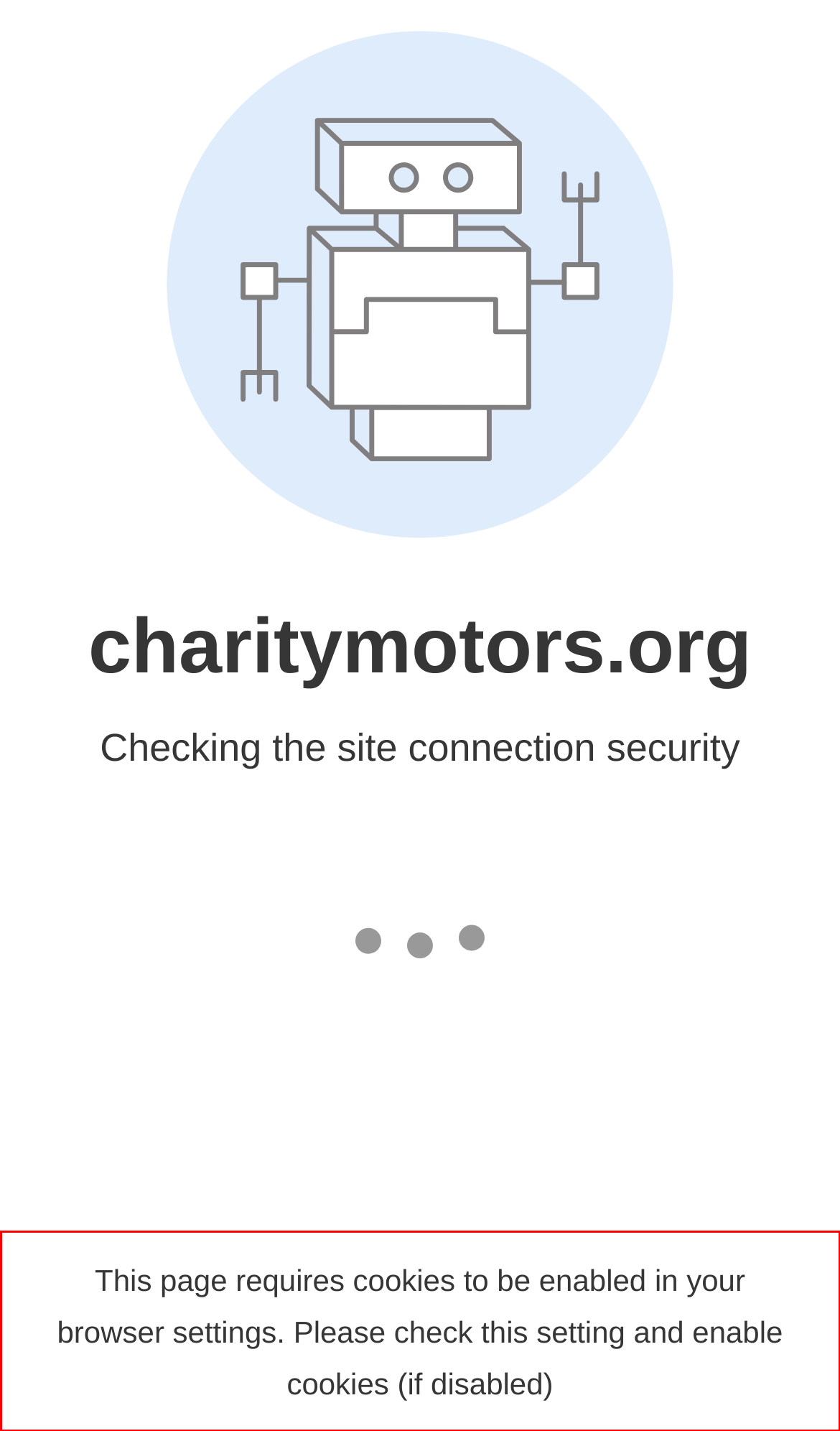Examine the webpage screenshot, find the red bounding box, and extract the text content within this marked area.

This page requires cookies to be enabled in your browser settings. Please check this setting and enable cookies (if disabled)